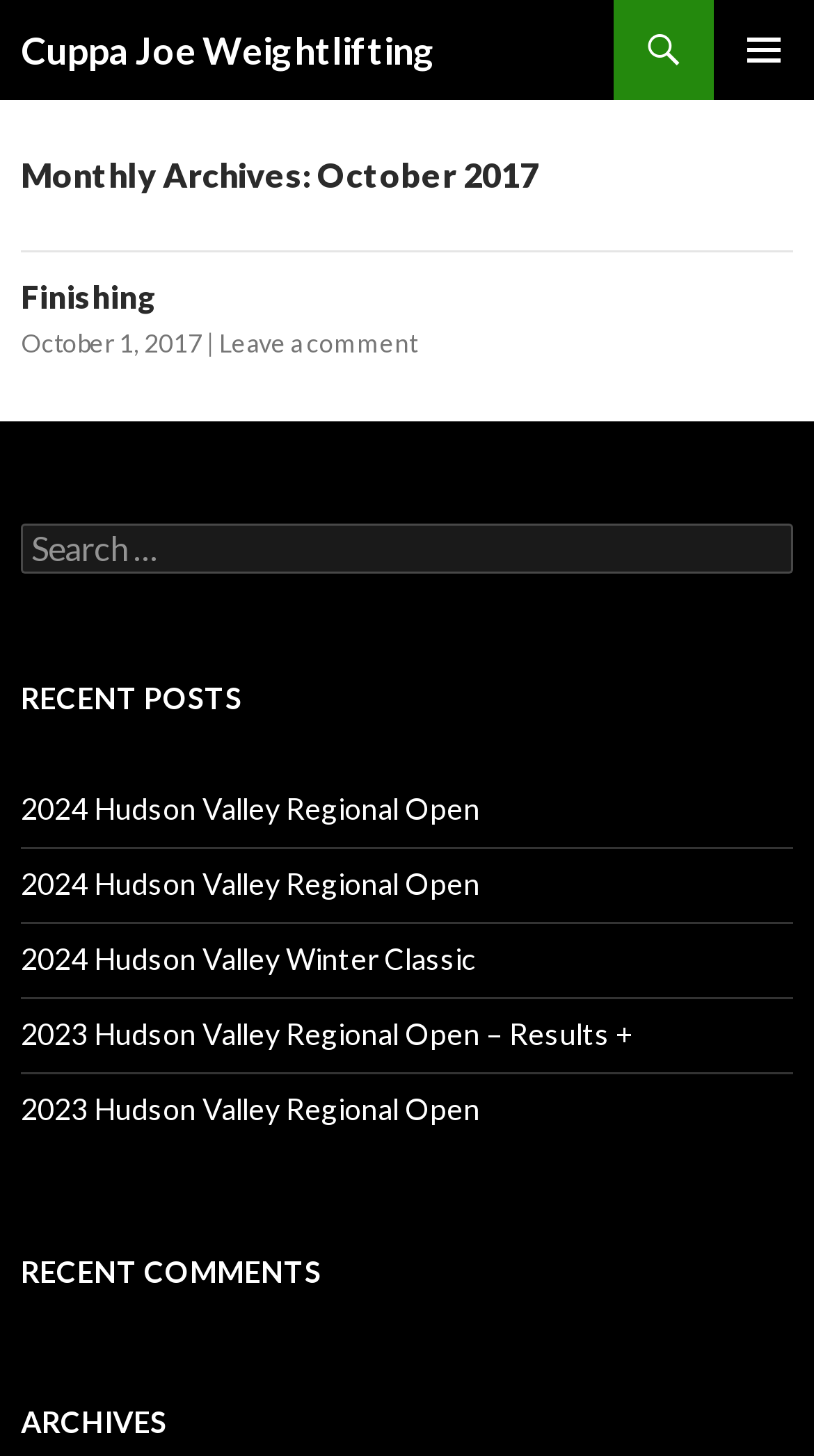Your task is to extract the text of the main heading from the webpage.

Cuppa Joe Weightlifting